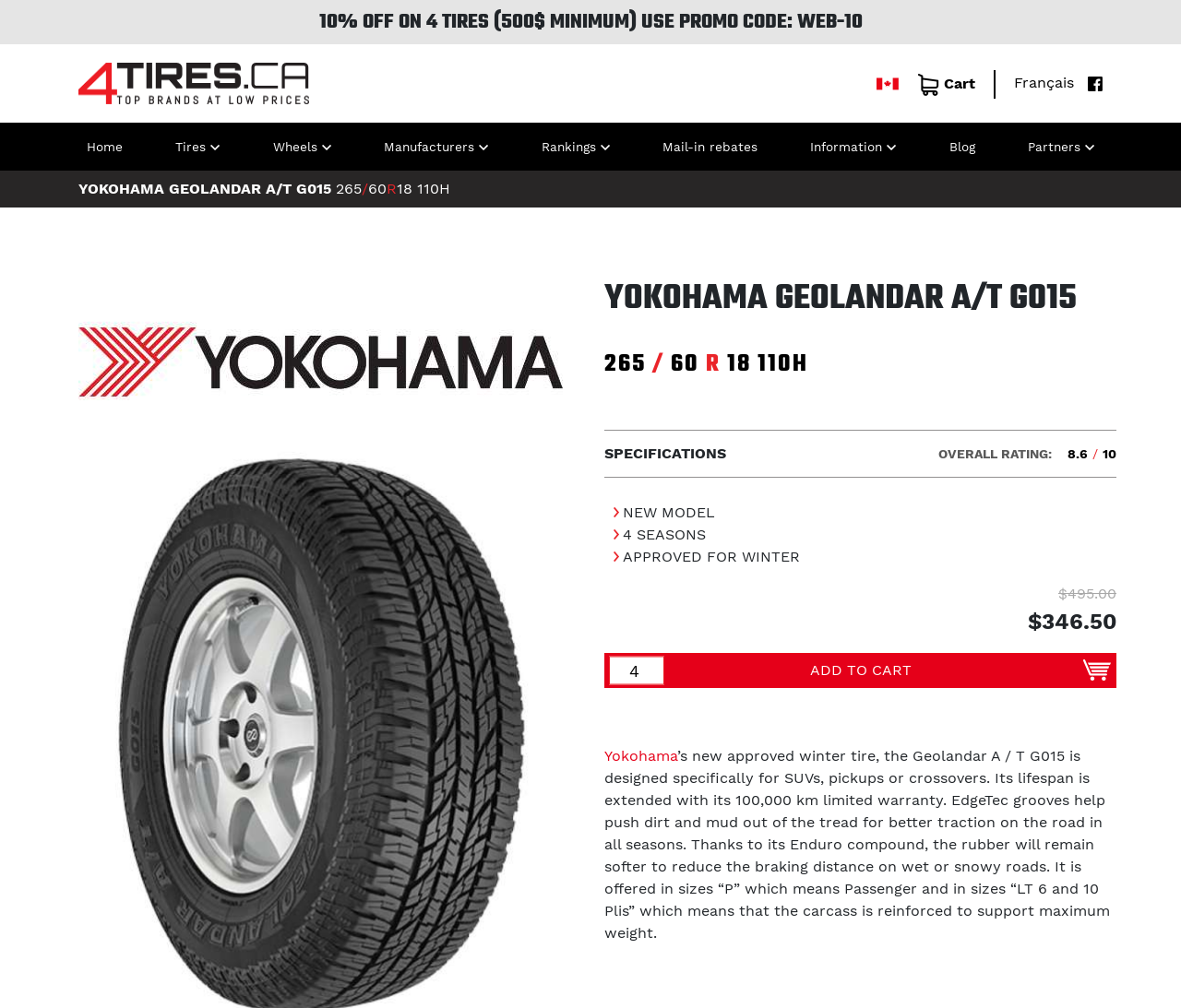Calculate the bounding box coordinates of the UI element given the description: "ADD TO CART".

[0.512, 0.647, 0.945, 0.682]